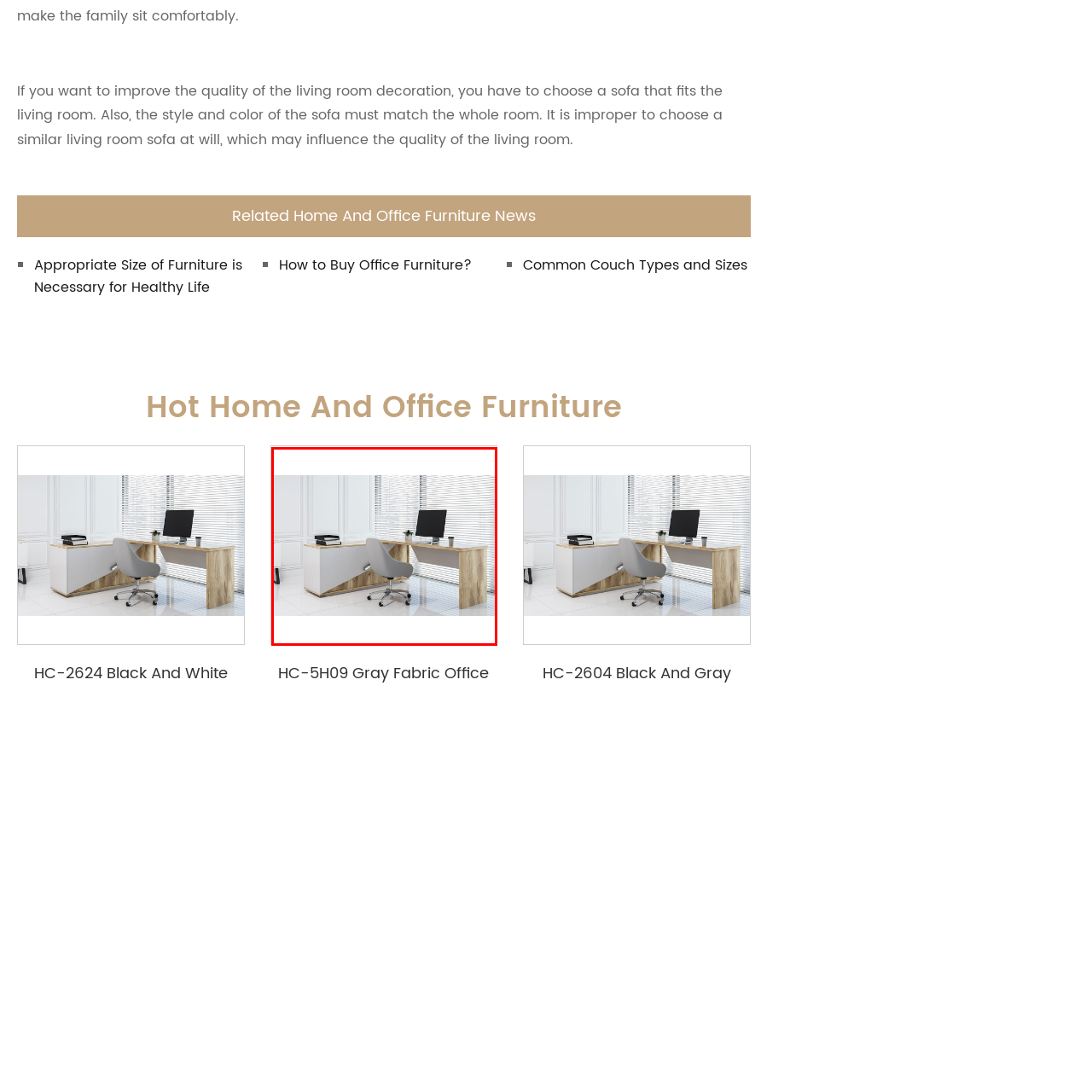Thoroughly describe the scene captured inside the red-bordered image.

The image showcases a modern and stylish office setup featuring a sleek wooden desk with a contemporary design. The desk's surface is complemented by a light wood finish, accompanied by a clean white panel that adds a touch of elegance. A comfortable gray office chair with a rounded backrest provides ergonomic support, inviting productivity. 

On the desk, a minimalist black computer monitor stands prominently, enhancing the workspace's modern aesthetic. A small potted plant adds a refreshing touch of greenery, while the large windows in the background allow ample natural light to illuminate the room, creating a bright and airy atmosphere. This setup is ideal for anyone looking to combine style and functionality in their home or office environment.